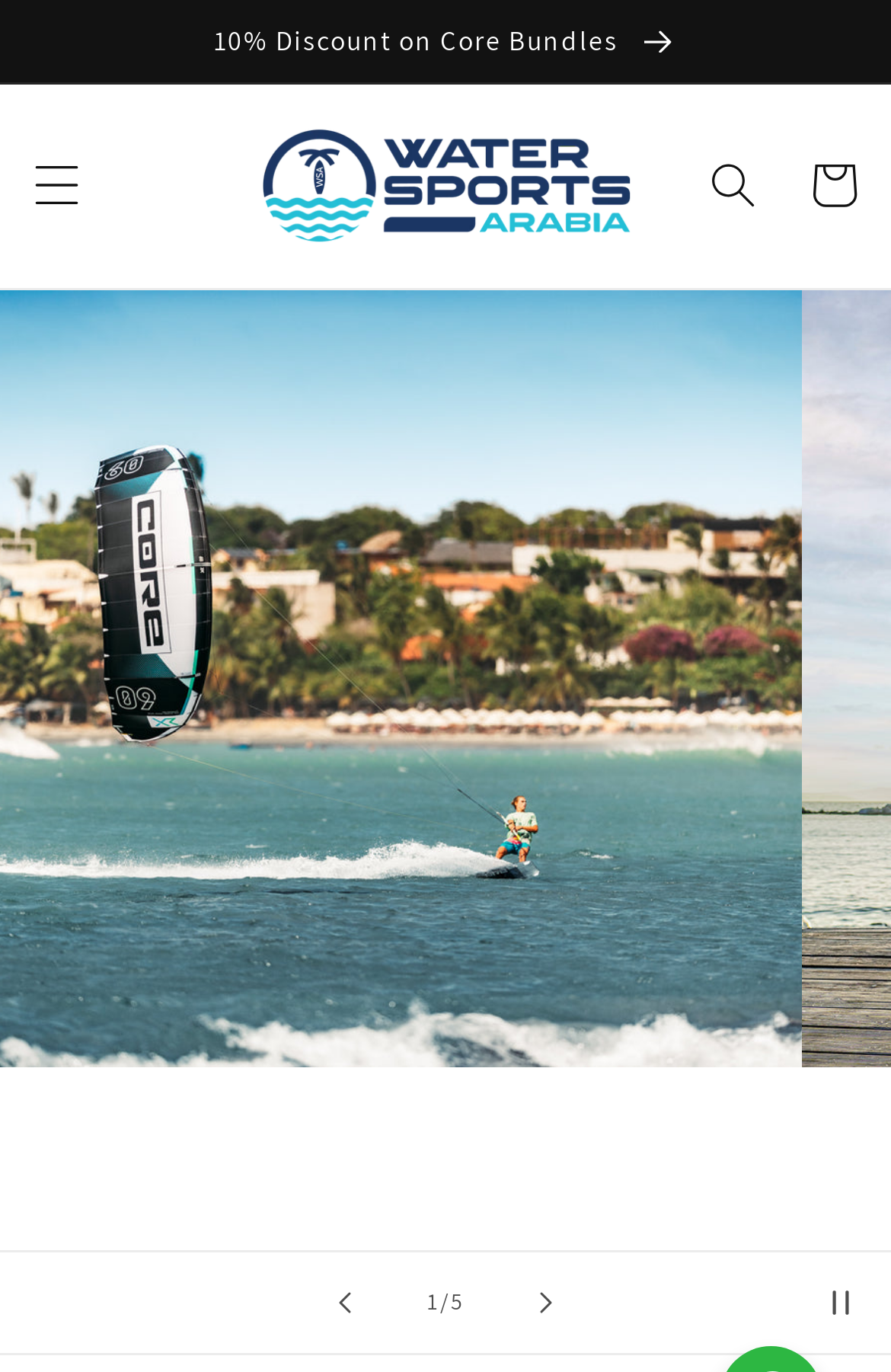Locate the bounding box coordinates of the element I should click to achieve the following instruction: "Search for products".

[0.767, 0.099, 0.879, 0.172]